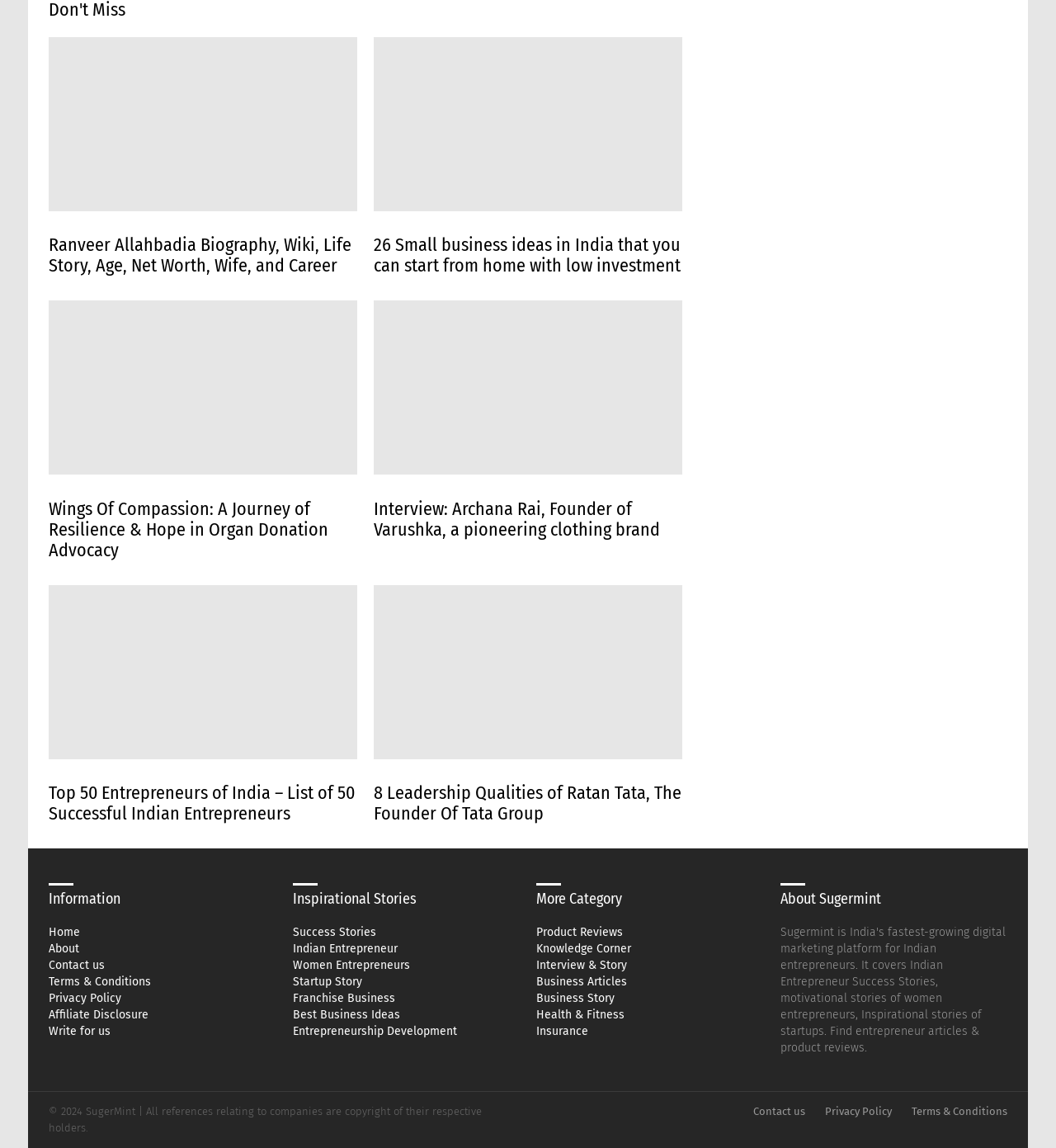Based on the element description: "Best Business Ideas", identify the bounding box coordinates for this UI element. The coordinates must be four float numbers between 0 and 1, listed as [left, top, right, bottom].

[0.277, 0.878, 0.492, 0.891]